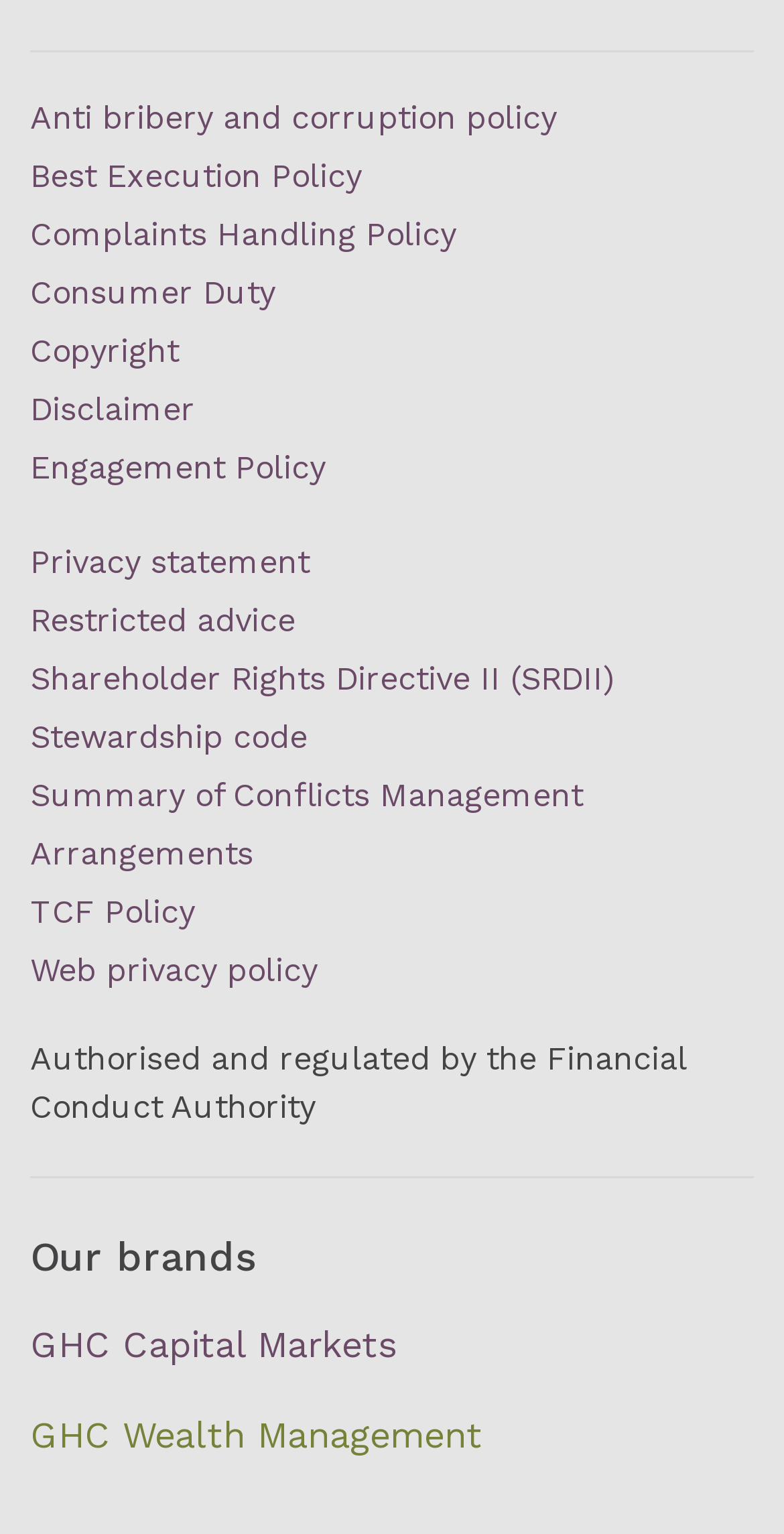Identify the bounding box coordinates of the region I need to click to complete this instruction: "Read Disclaimer".

[0.038, 0.254, 0.249, 0.279]